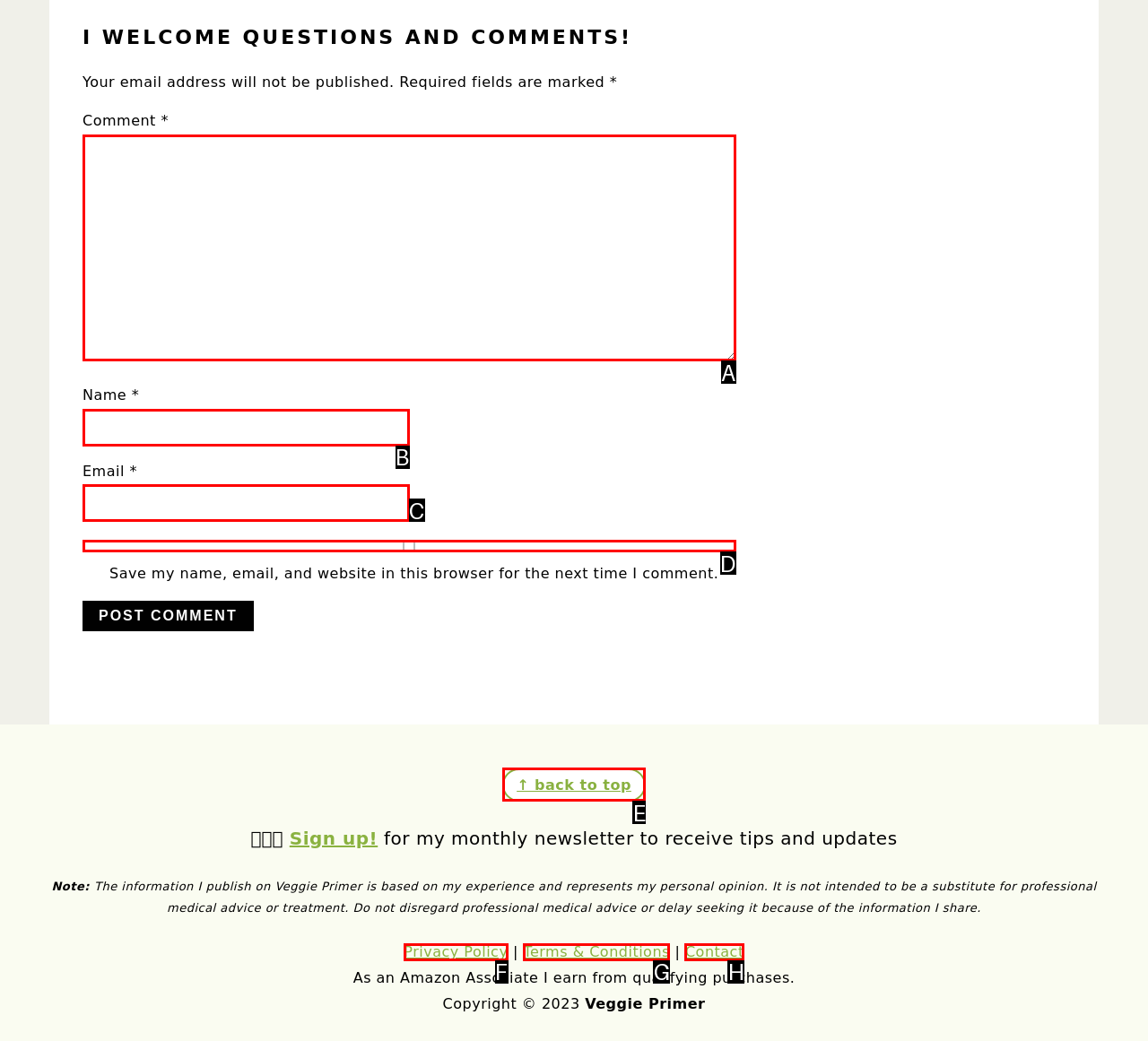Given the description: Privacy Policy, identify the HTML element that corresponds to it. Respond with the letter of the correct option.

F